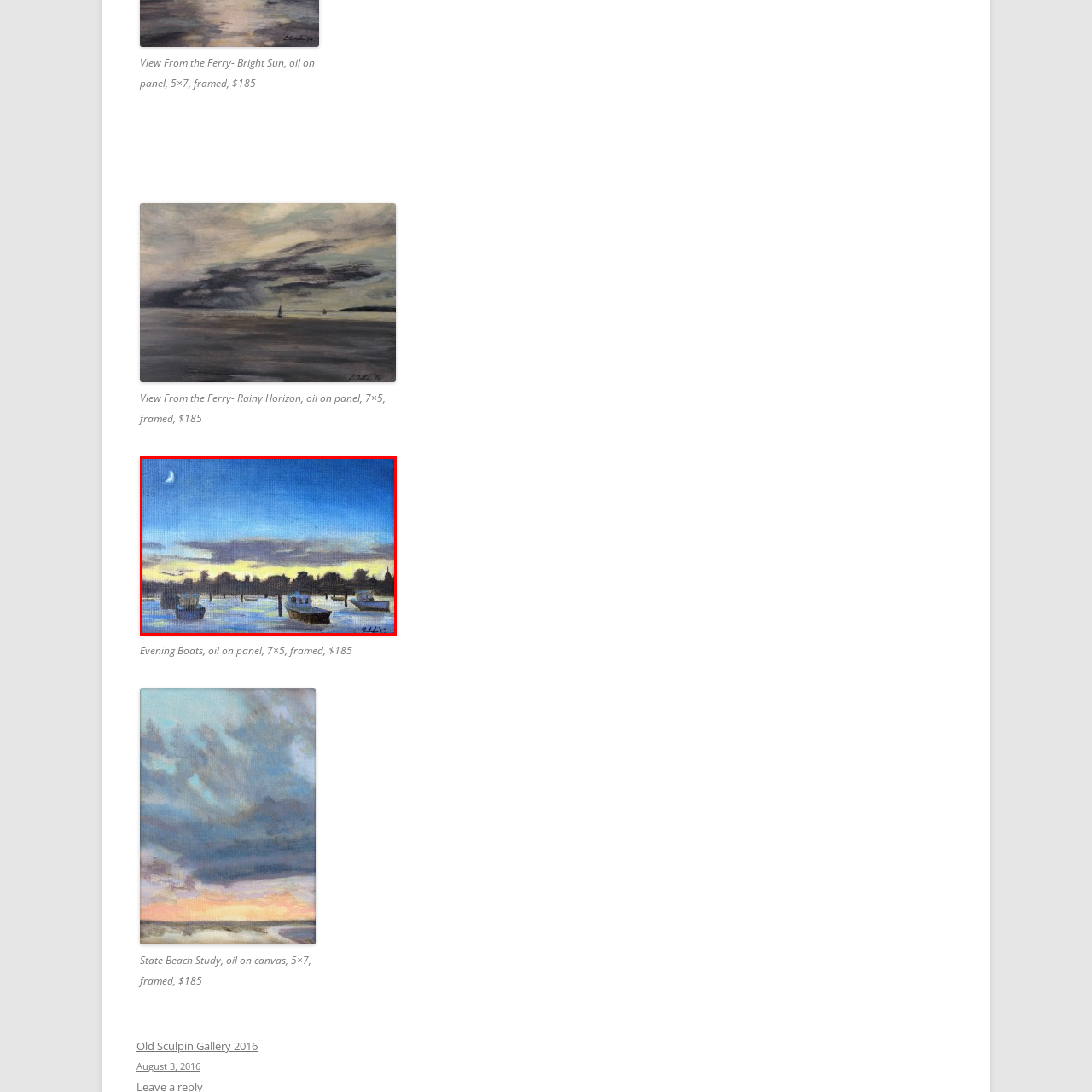Provide an extensive and detailed caption for the image section enclosed by the red boundary.

This image features a serene coastal scene captured in an oil painting titled "Evening Boats." The artwork showcases a tranquil harbor at dusk, where several boats are gently anchored amidst a calm water surface that reflects the soft hues of the fading sunlight. In the background, silhouettes of trees and structures hint at a picturesque shoreline, while a crescent moon hangs delicately in the clear blue sky. This 7x5 inch framed piece is available for $185, highlighting the artist's skill in portraying the peaceful ambiance of twilight by the water.